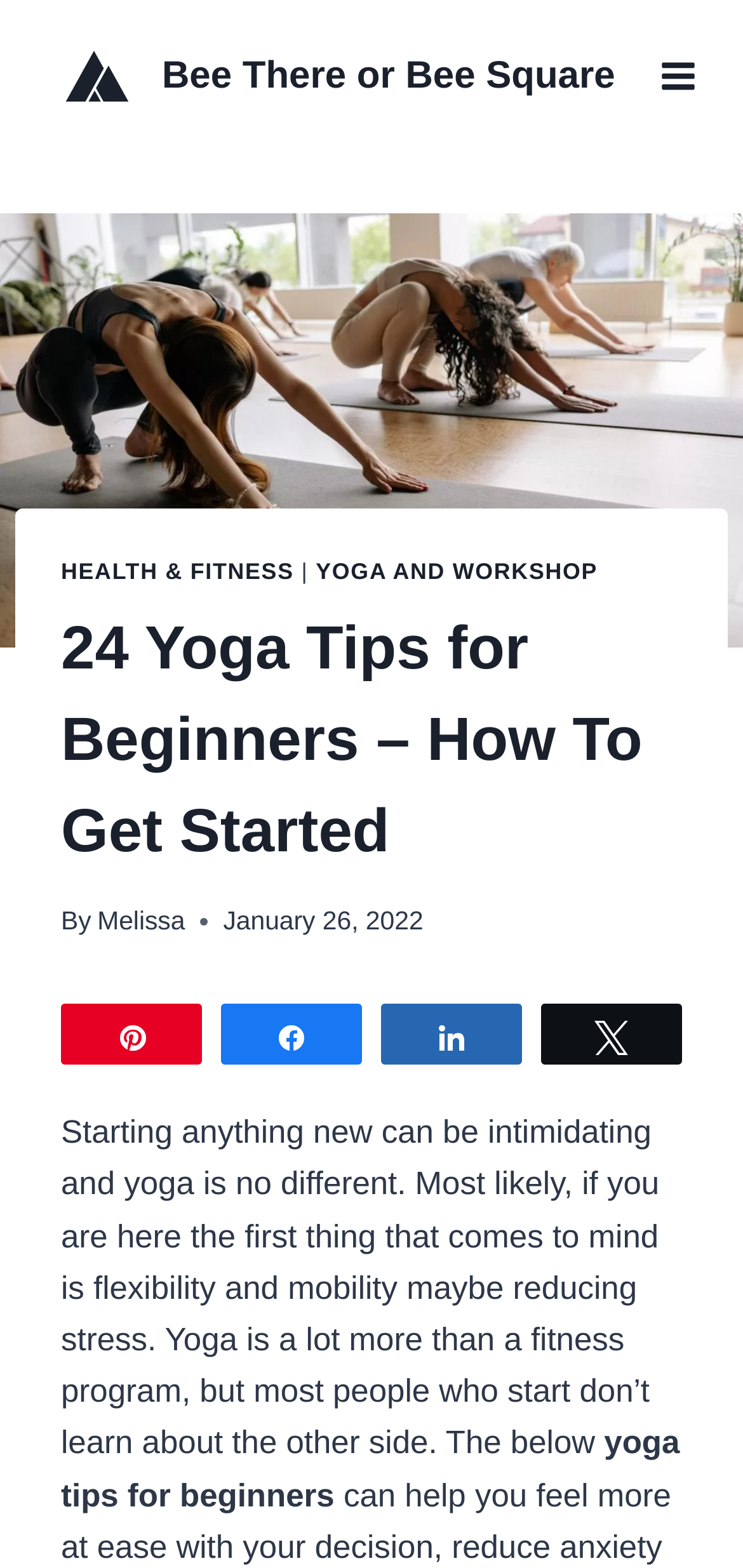Detail the various sections and features of the webpage.

The webpage is about yoga techniques for beginners, focusing on cultivating a peaceful mind and body. At the top left, there is a link "Bee There or Bee Square" accompanied by a small image. To the right of this link, there is a button "Open menu" with an image inside. 

Below these elements, there is a header section with a link "HEALTH & FITNESS" followed by a vertical bar and then a link "YOGA AND WORKSHOP". The main heading "24 Yoga Tips for Beginners – How To Get Started" is centered in this section. 

Under the heading, there is a byline "By Melissa" with the date "January 26, 2022" next to it. 

Further down, there are four social media links: "A Pin", "k Share", "s Share", and "N Tweet". 

The main content of the webpage starts with a paragraph of text that discusses the intimidation of starting yoga and the common misconceptions about it. The text continues below, highlighting the importance of learning about the other aspects of yoga beyond just flexibility and mobility. The paragraph ends with the phrase "yoga tips for beginners".